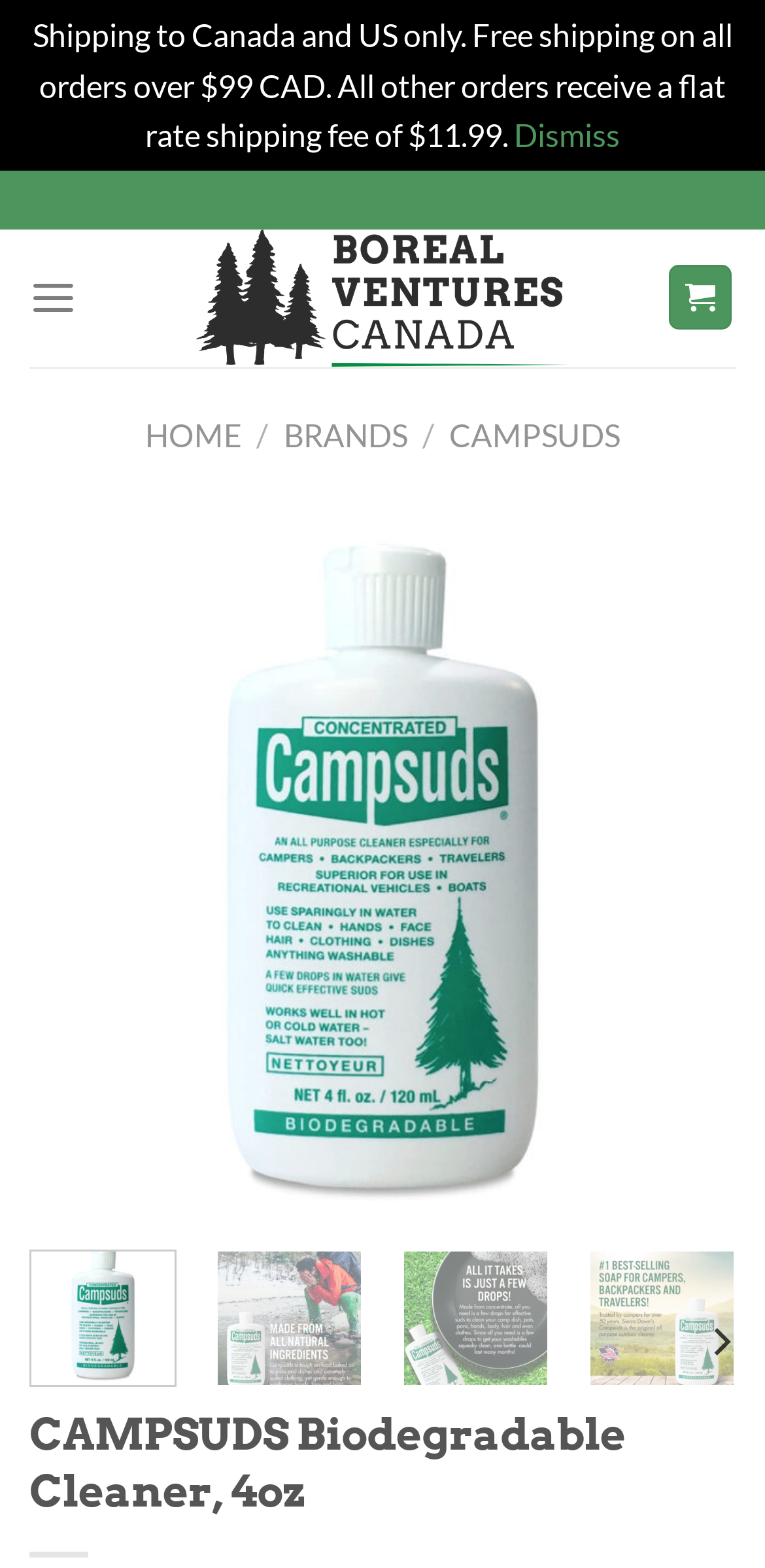Identify the main heading from the webpage and provide its text content.

CAMPSUDS Biodegradable Cleaner, 4oz